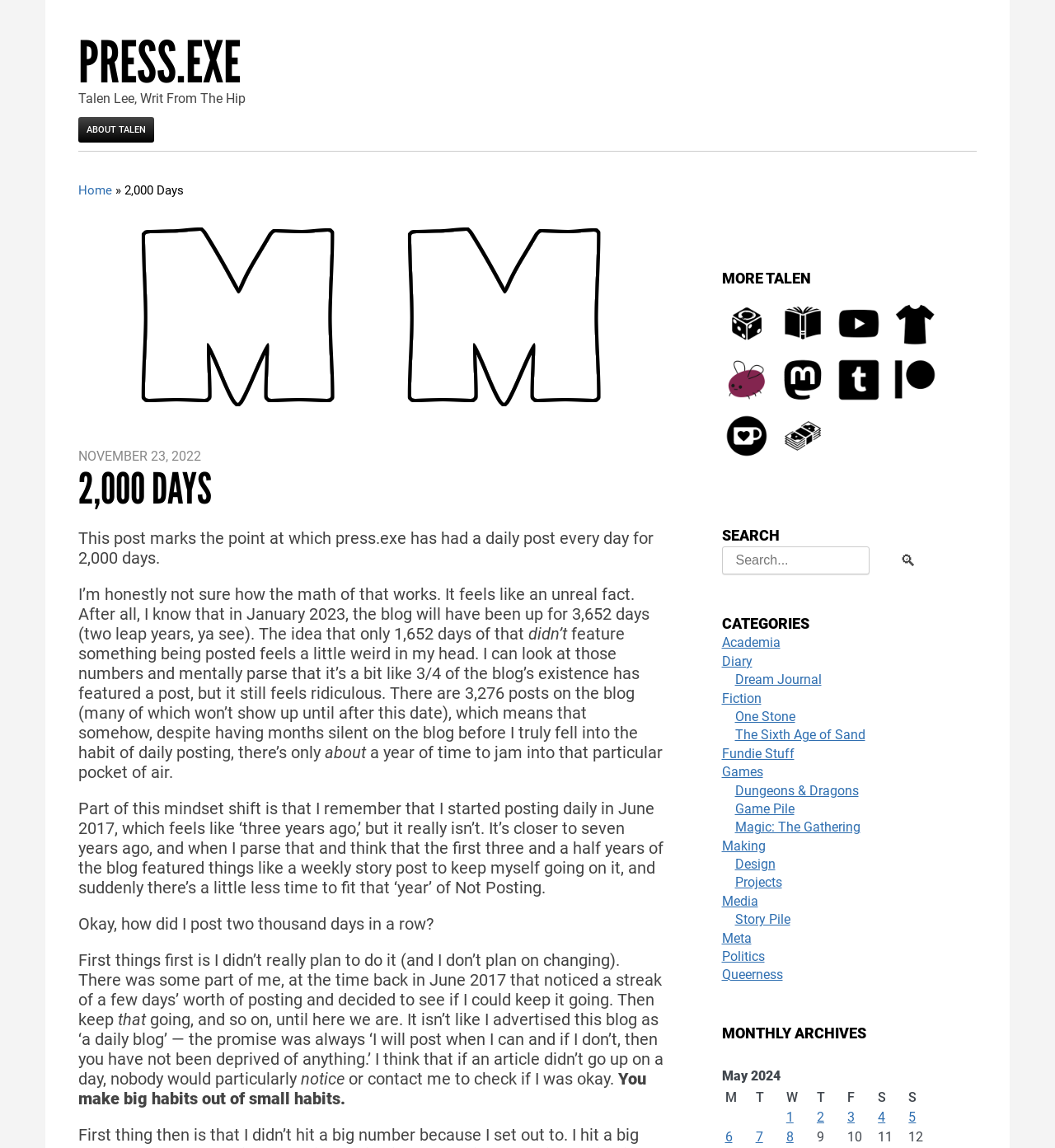Identify the bounding box coordinates for the UI element described as follows: The Sixth Age of Sand. Use the format (top-left x, top-left y, bottom-right x, bottom-right y) and ensure all values are floating point numbers between 0 and 1.

[0.696, 0.633, 0.82, 0.647]